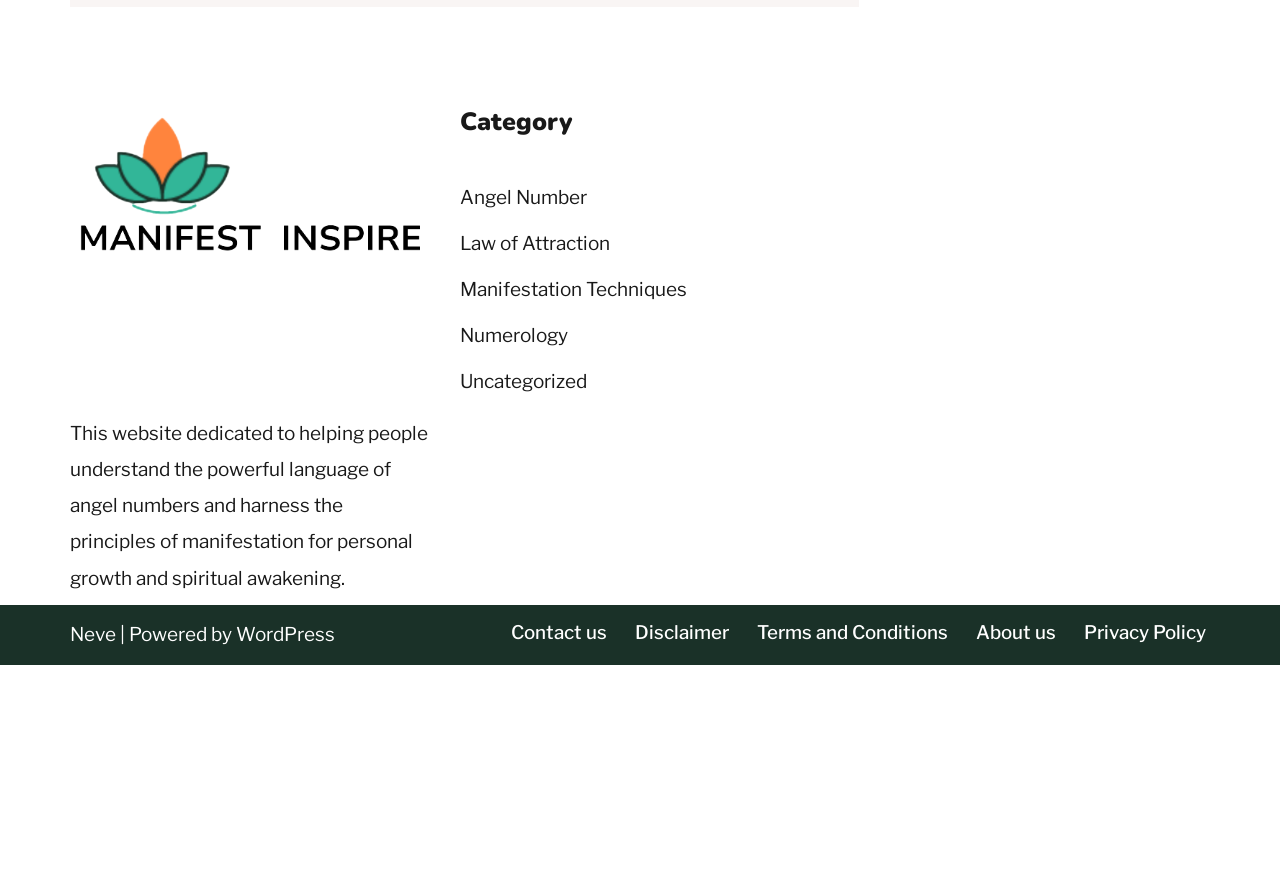Using the information in the image, give a detailed answer to the following question: What is the name of the platform used to build this website?

The link 'WordPress' at the bottom of the webpage indicates that this website is built using the WordPress platform.